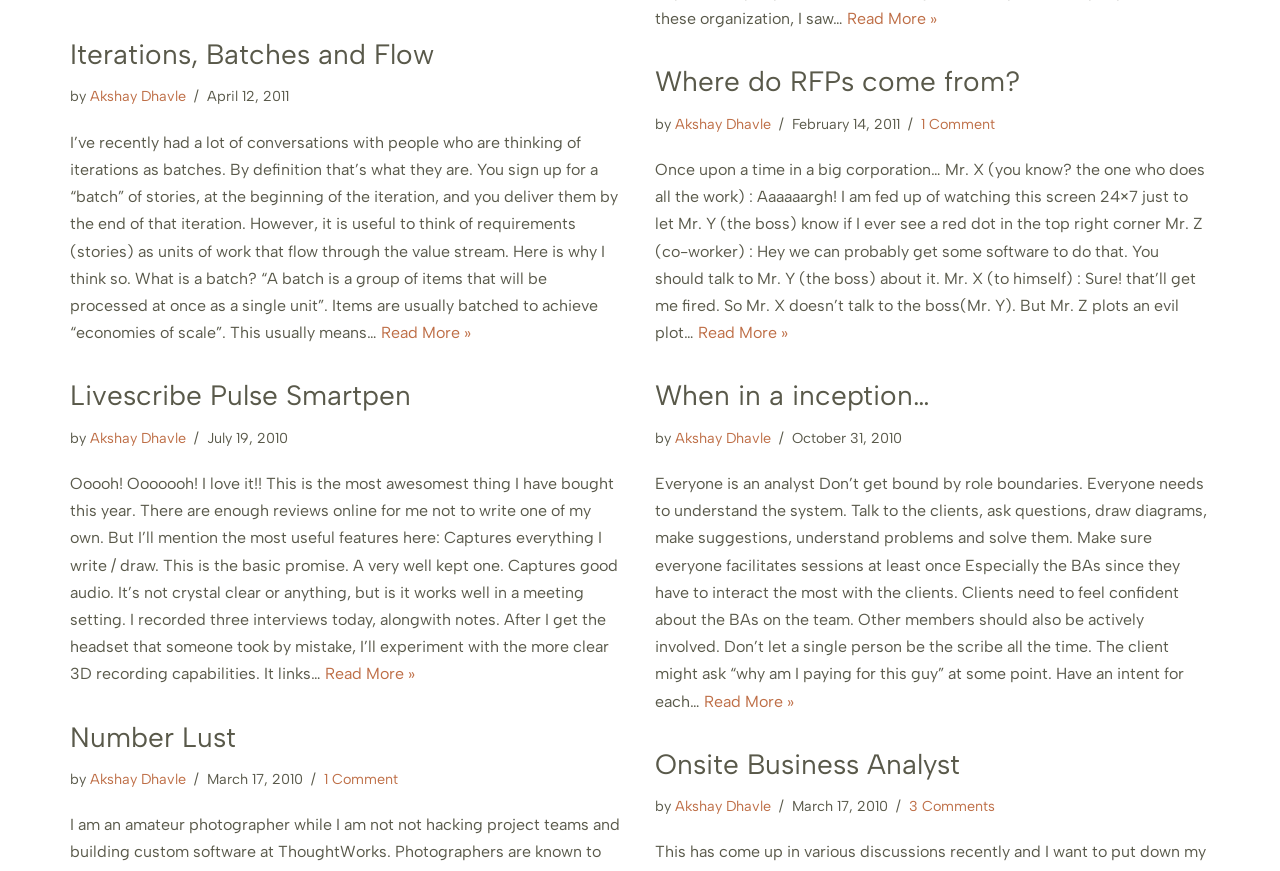Identify the bounding box for the UI element described as: "When in a inception…". Ensure the coordinates are four float numbers between 0 and 1, formatted as [left, top, right, bottom].

[0.512, 0.434, 0.727, 0.473]